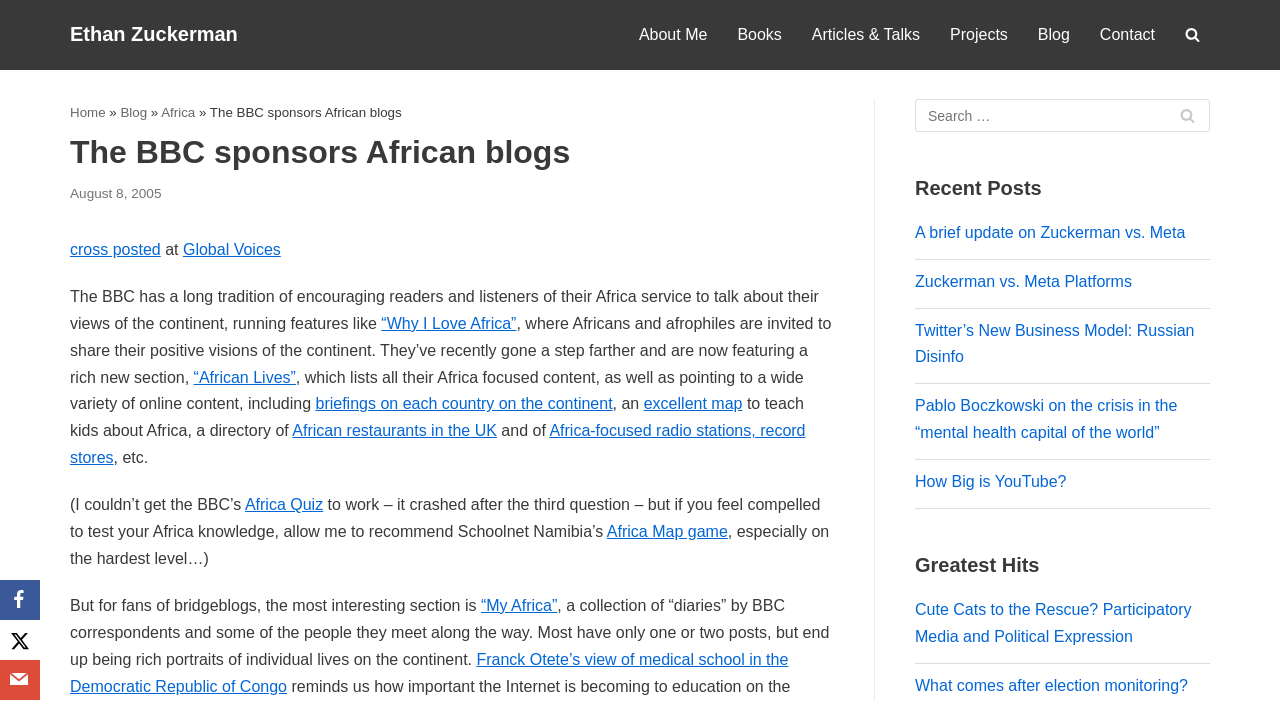Locate the coordinates of the bounding box for the clickable region that fulfills this instruction: "Read the 'My Africa' section".

[0.376, 0.852, 0.435, 0.876]